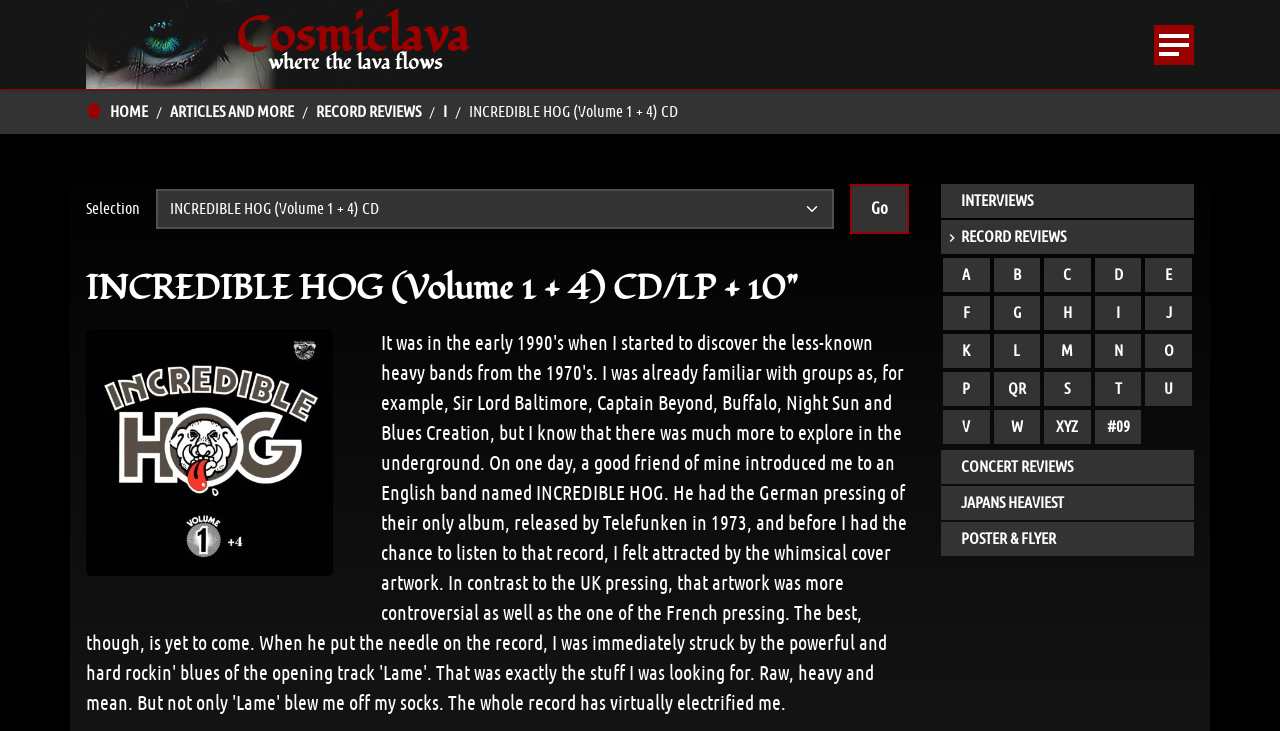Determine the bounding box of the UI element mentioned here: "HOME". The coordinates must be in the format [left, top, right, bottom] with values ranging from 0 to 1.

[0.086, 0.137, 0.116, 0.17]